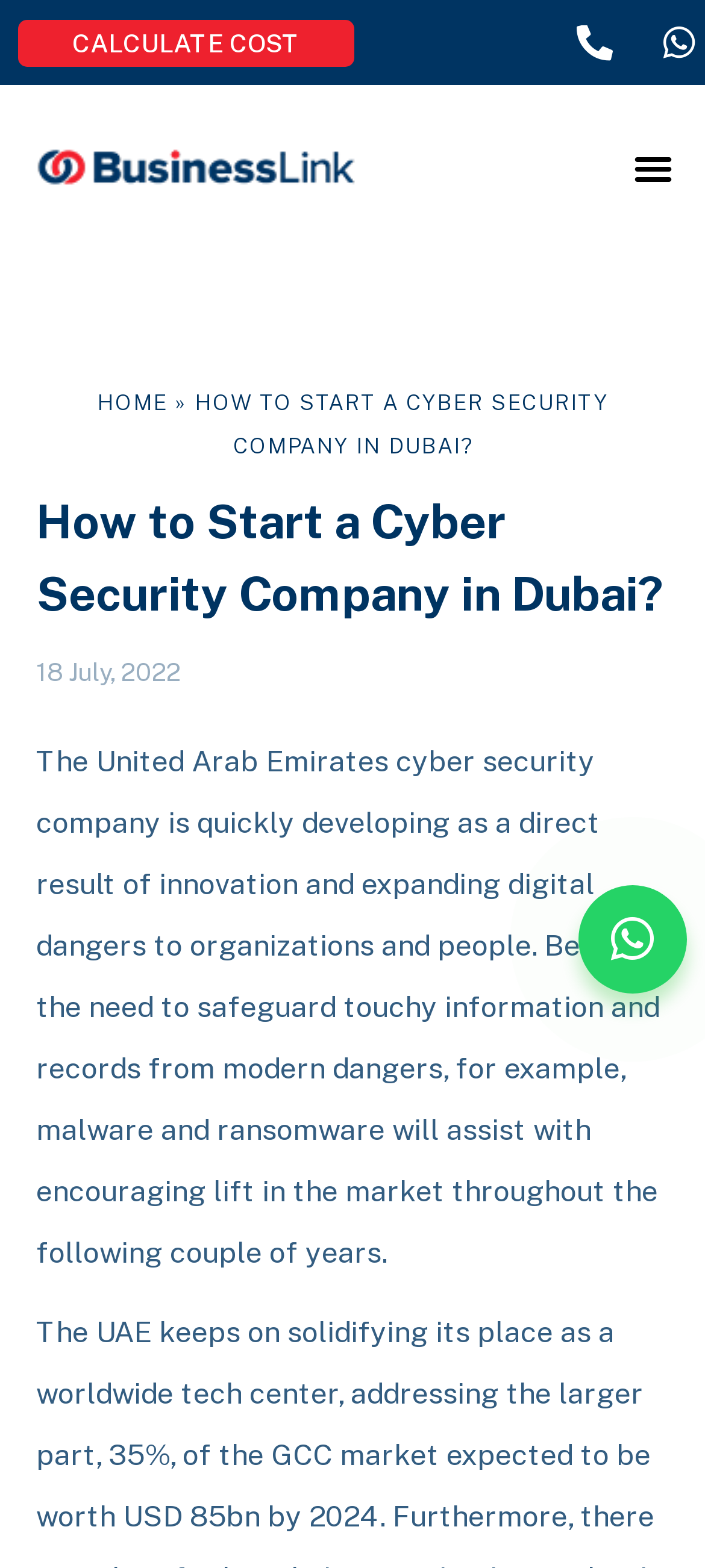How many links are there in the top navigation bar?
Please elaborate on the answer to the question with detailed information.

I counted the number of link elements that are direct children of the menu toggle button, which are 'HOME', '»', and 'HOW TO START A CYBER SECURITY COMPANY IN DUBAI?'. Therefore, there are 3 links in the top navigation bar.